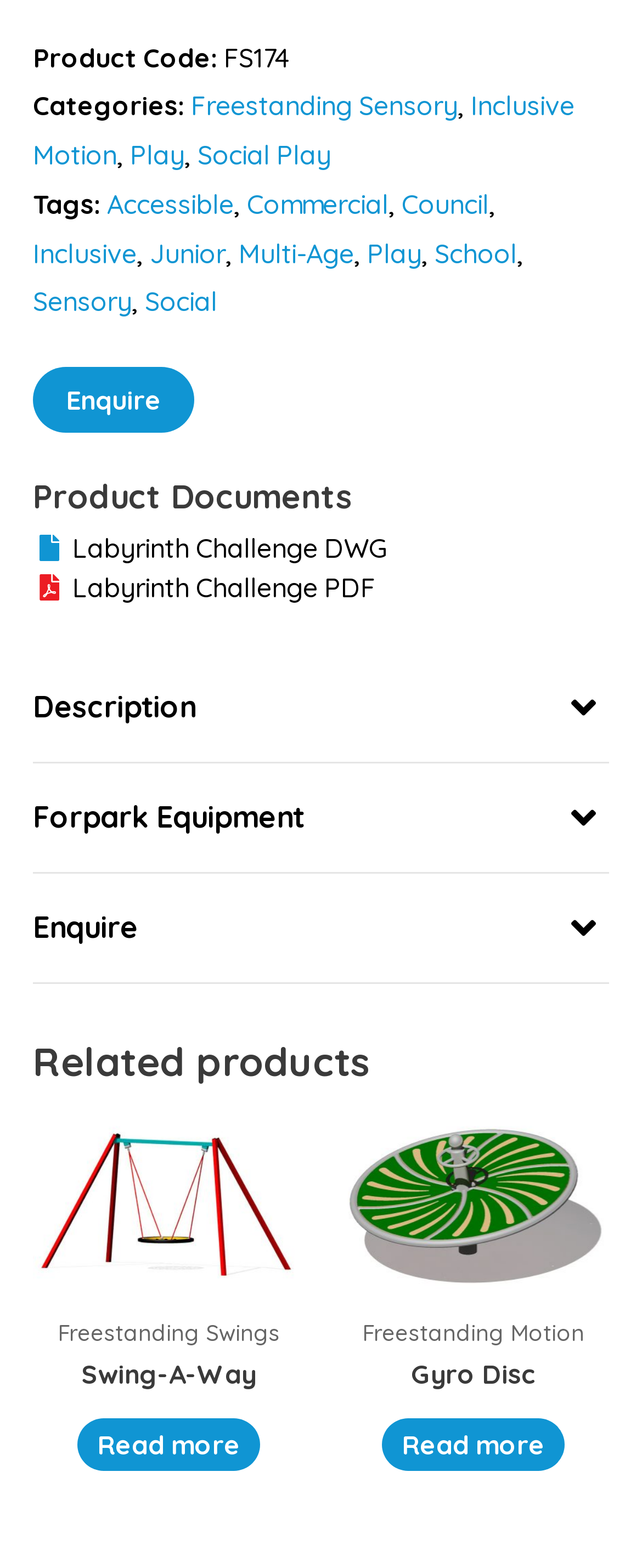Identify the bounding box coordinates for the region of the element that should be clicked to carry out the instruction: "Click on the 'Enquire' button". The bounding box coordinates should be four float numbers between 0 and 1, i.e., [left, top, right, bottom].

[0.051, 0.234, 0.303, 0.276]